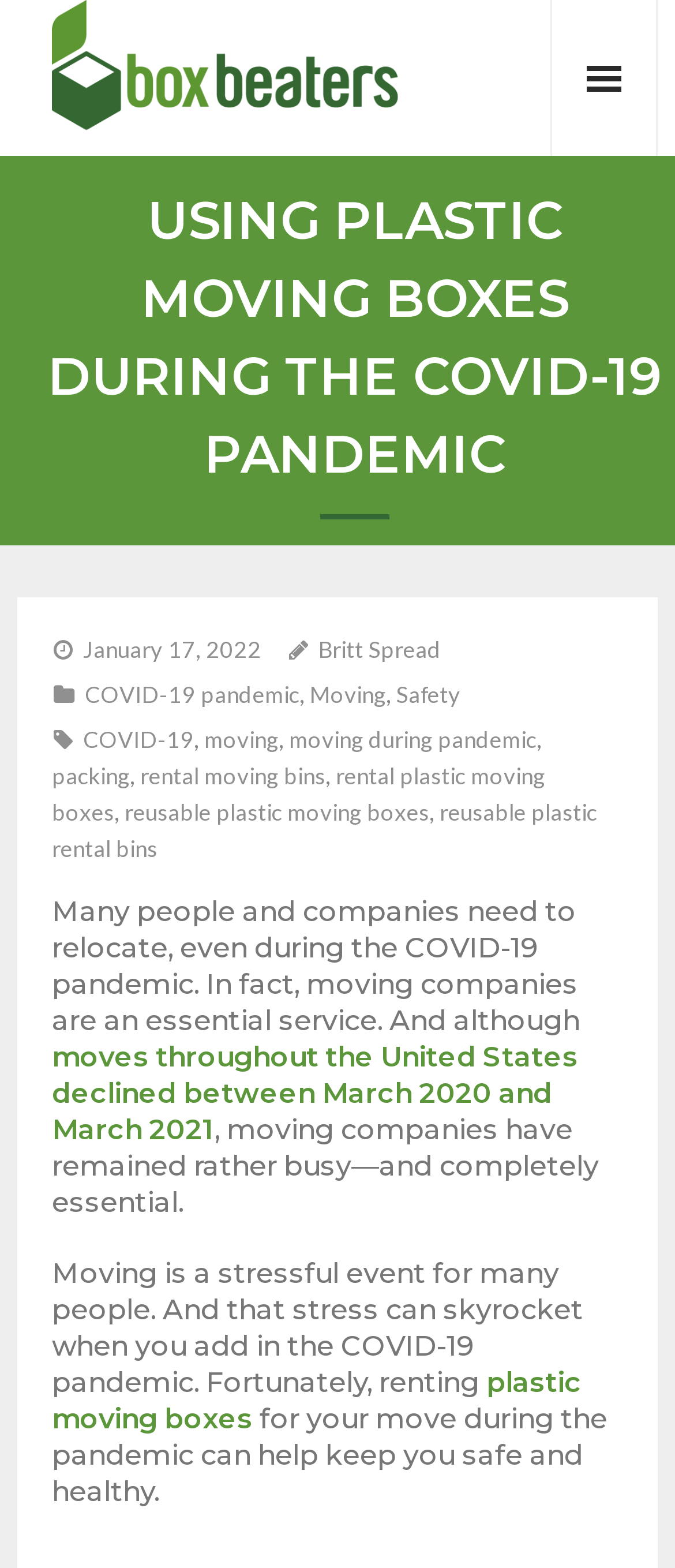What is the topic of the webpage?
Give a thorough and detailed response to the question.

Based on the webpage content, it appears that the topic is related to the COVID-19 pandemic and its impact on moving, specifically the use of plastic moving boxes as a safer alternative to cardboard boxes.